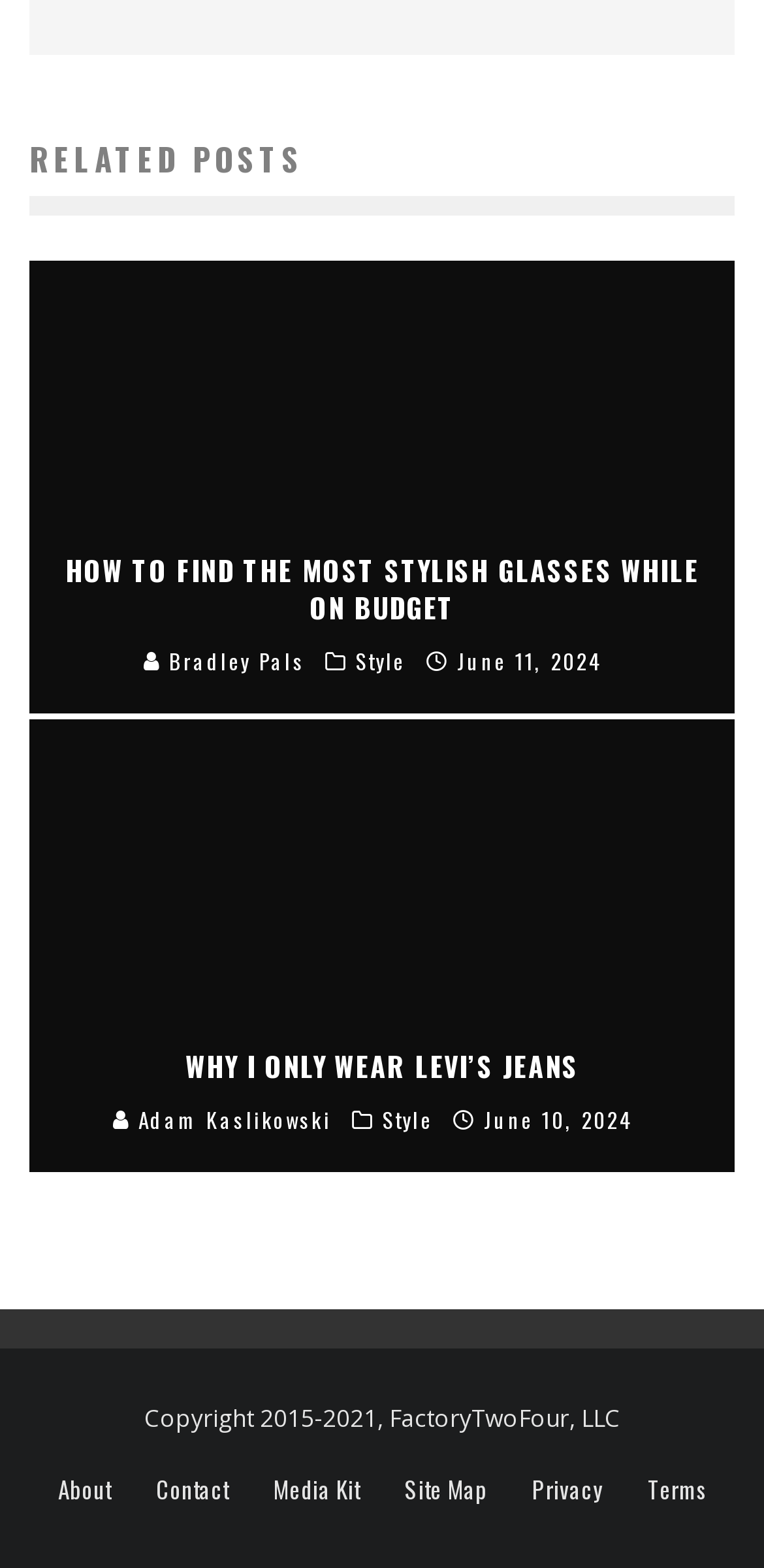Who wrote the second article?
Look at the image and respond with a one-word or short-phrase answer.

Adam Kaslikowski